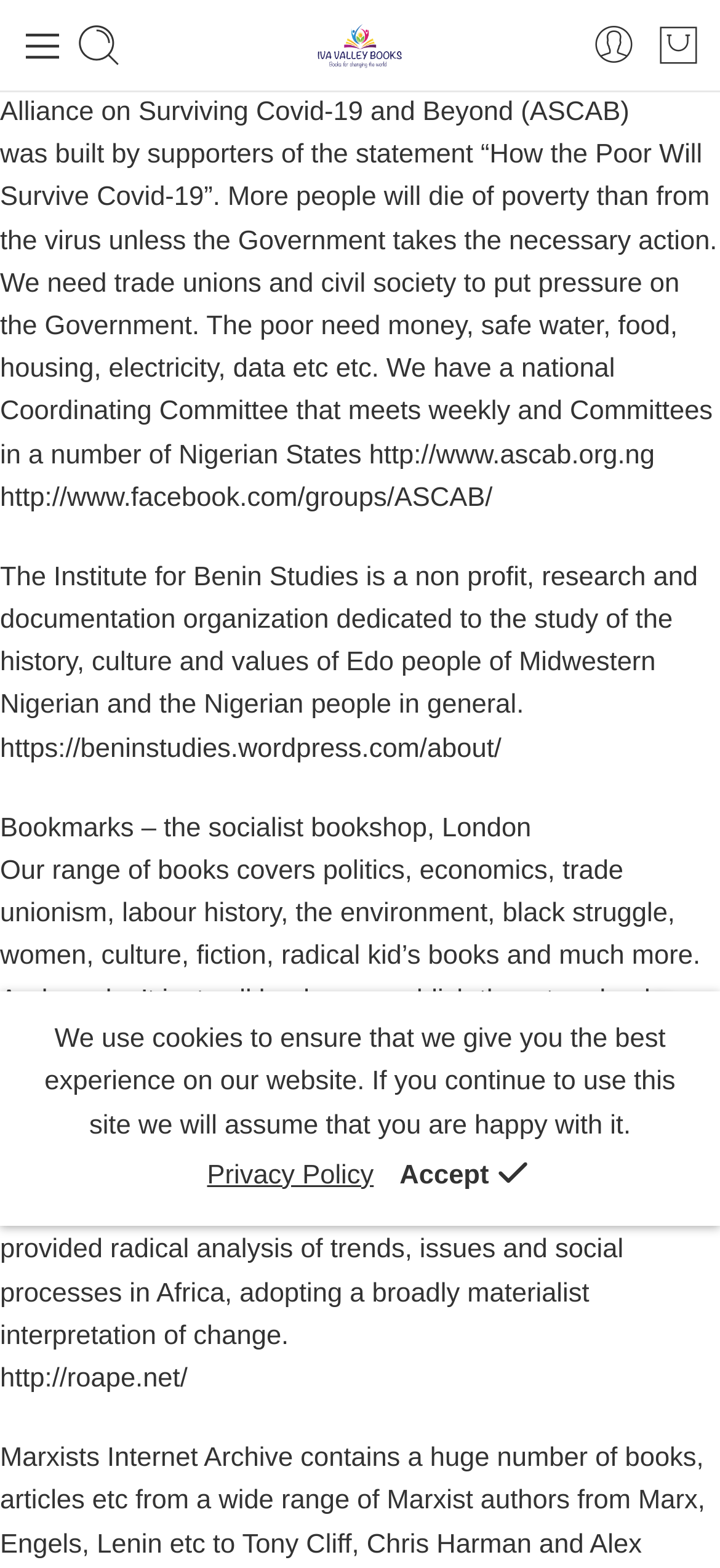Answer in one word or a short phrase: 
What is the name of the organization?

Alliance on Surviving Covid-19 and Beyond (ASCAB)